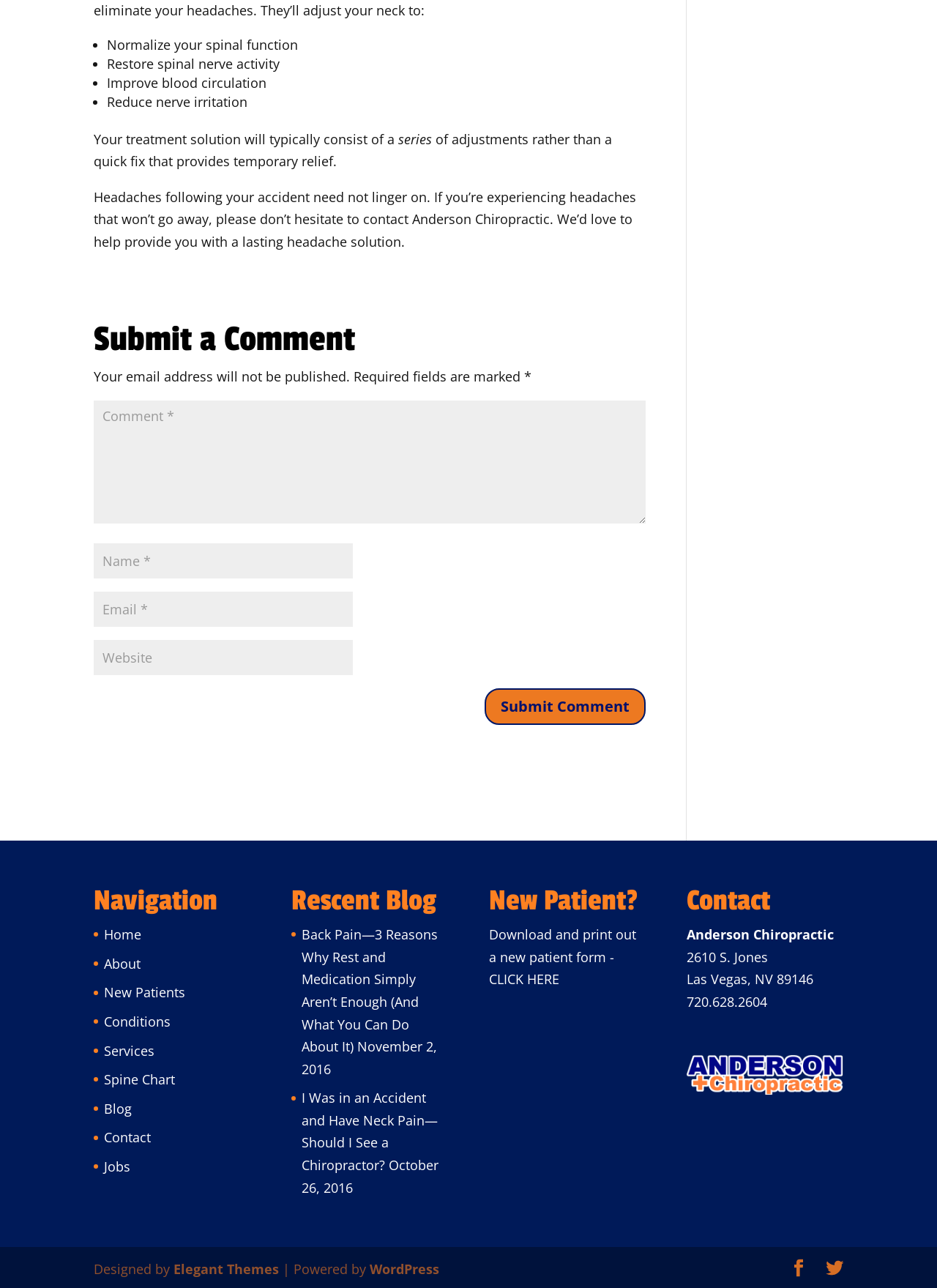For the given element description input value="Email *" aria-describedby="email-notes" name="email", determine the bounding box coordinates of the UI element. The coordinates should follow the format (top-left x, top-left y, bottom-right x, bottom-right y) and be within the range of 0 to 1.

[0.1, 0.459, 0.377, 0.486]